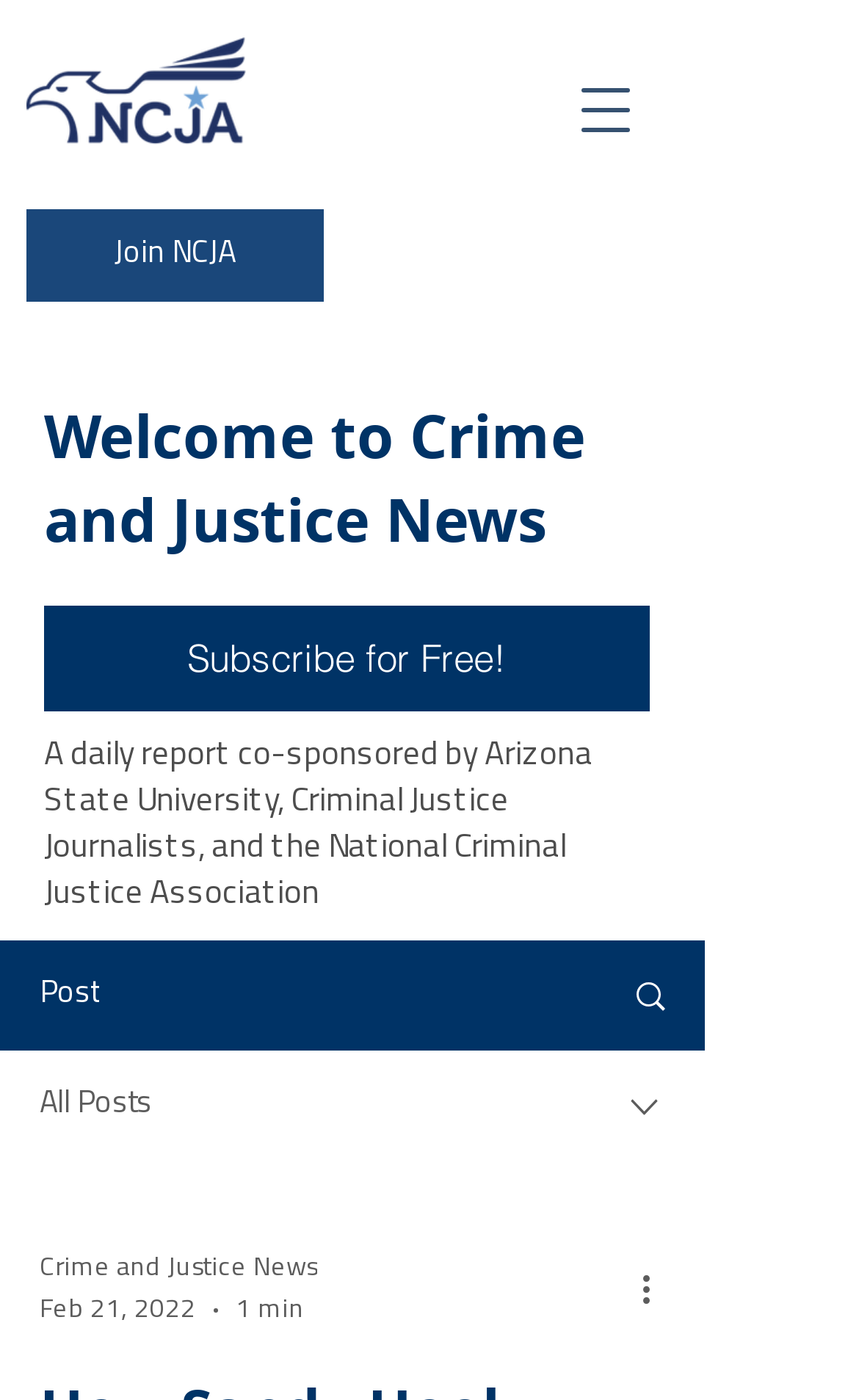Determine the main headline from the webpage and extract its text.

Welcome to Crime and Justice News